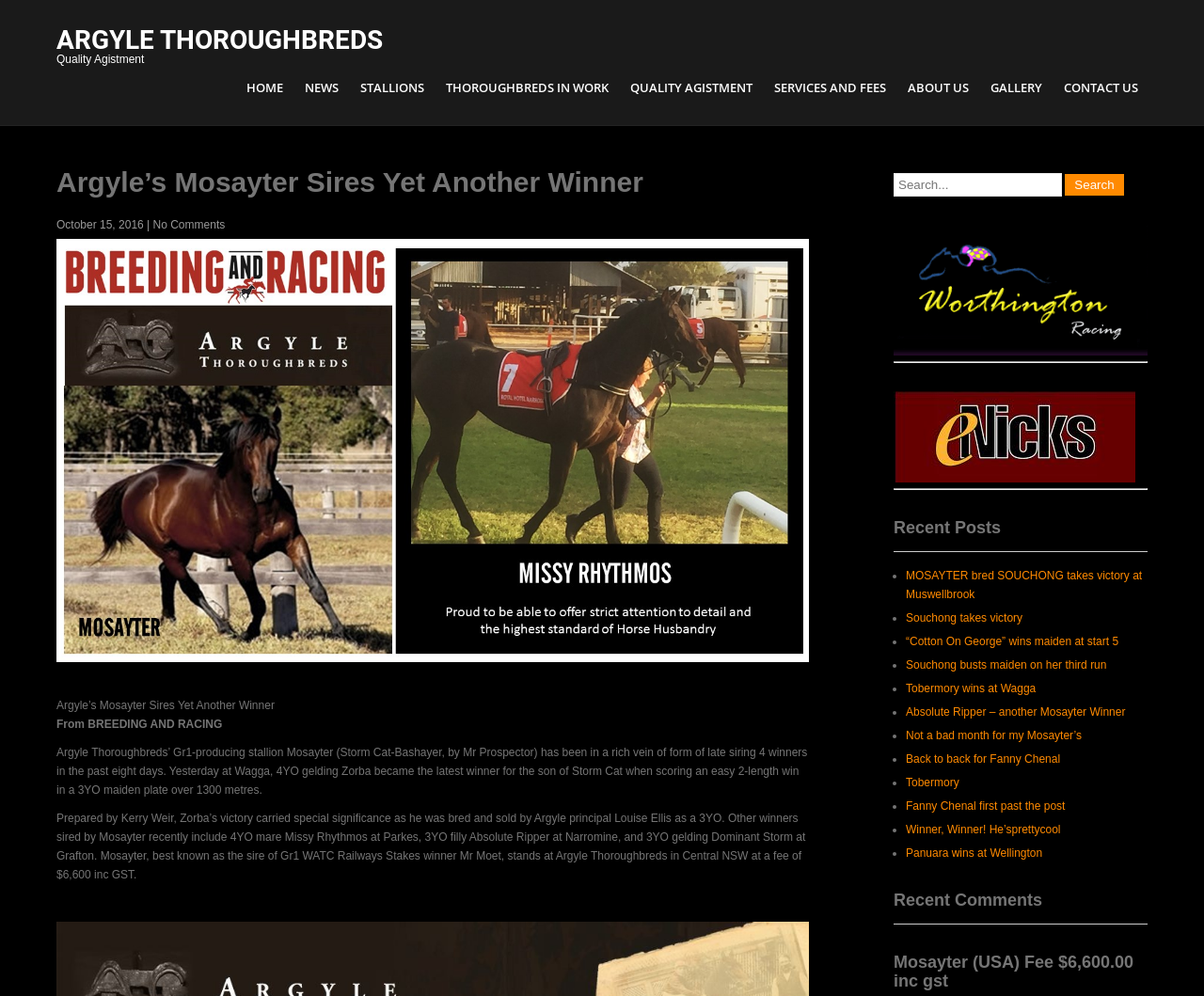What is the name of the stallion mentioned in the article?
Using the details from the image, give an elaborate explanation to answer the question.

The article mentions 'Argyle Thoroughbreds’ Gr1-producing stallion Mosayter' in the text, indicating that Mosayter is the name of the stallion.